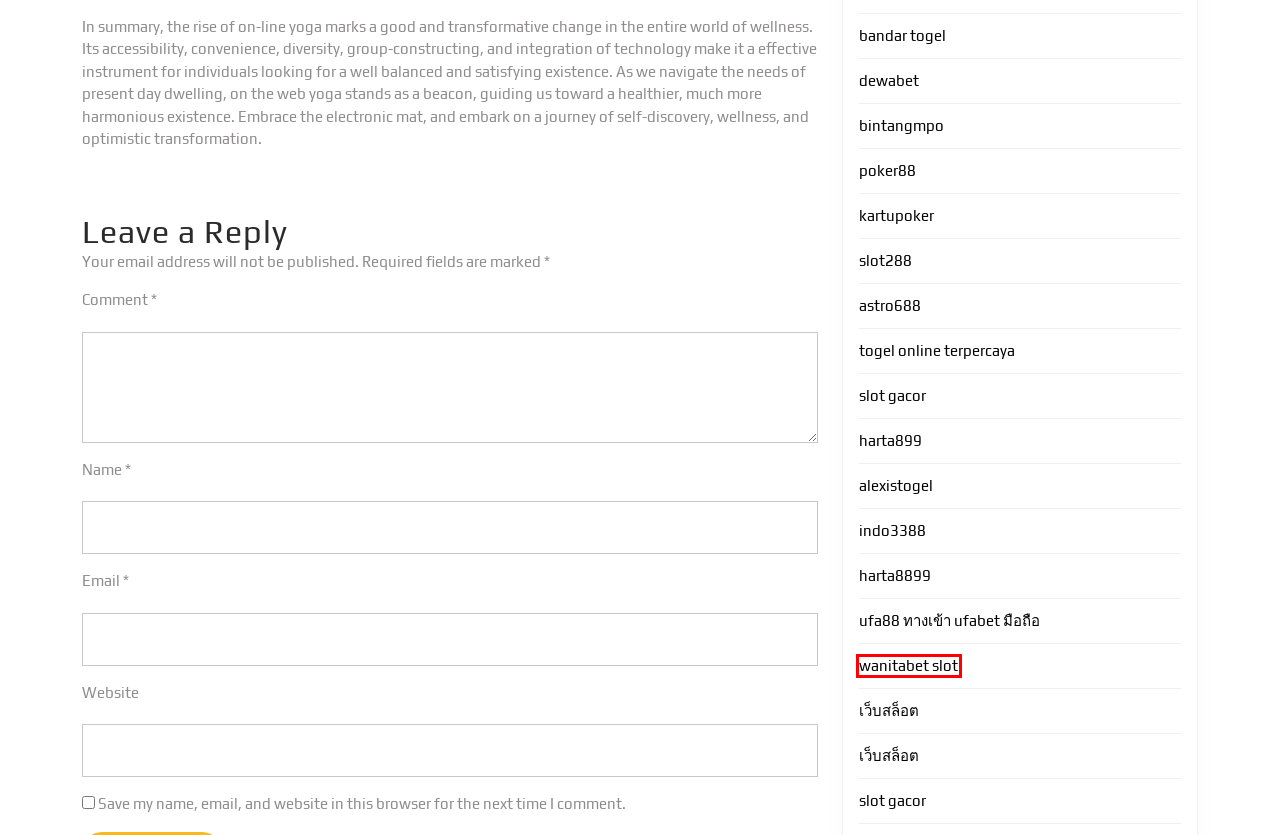You see a screenshot of a webpage with a red bounding box surrounding an element. Pick the webpage description that most accurately represents the new webpage after interacting with the element in the red bounding box. The options are:
A. XXXI.COM -
B. Wanitabet ♥️ Daftar Situs Slot Online Gacor Gampang Menang Terbaik
C. UFABET เว็บคาสิโนอันเว็บตรง FAFA123 รวมเกมเดิมพันครบวงจร
D. January 3, 2024 – YOU LIKE IT
E. LAMPU777 : Situs Game Favorit Rakyat Indonesia
F. INDO3388 : Find us in exciting slot gacor online game with million choices.
G. harta8899 🍁 Exclusively fullfil your fantasy on slot game GACOR JPMAX.
H. AGEN138 -- Bandar Togel & Toto Online Terakurat dan Terpercaya 2024

B